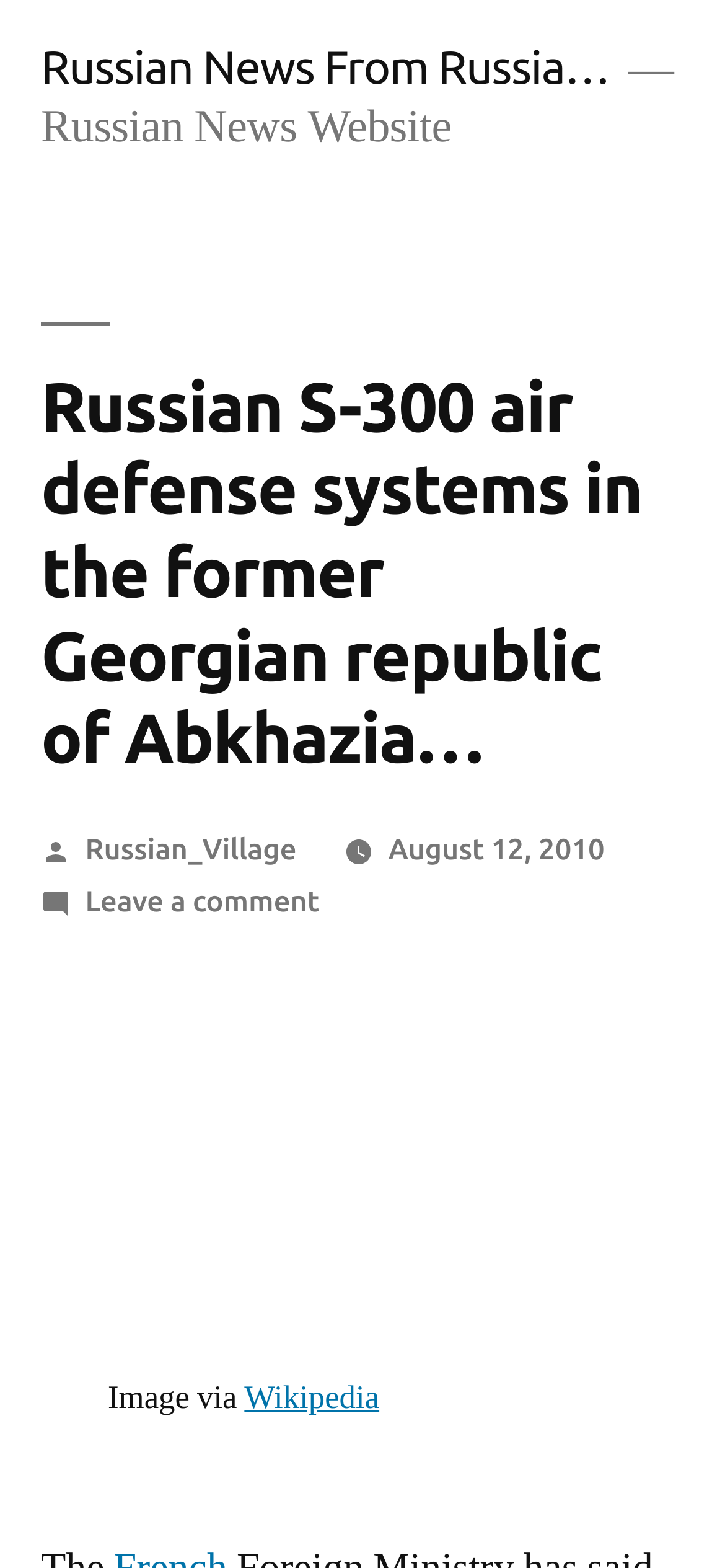What is the topic of the article?
Please provide a full and detailed response to the question.

The topic of the article can be inferred from the main heading, which mentions 'Russian S-300 air defense systems in the former Georgian republic of Abkhazia…'.